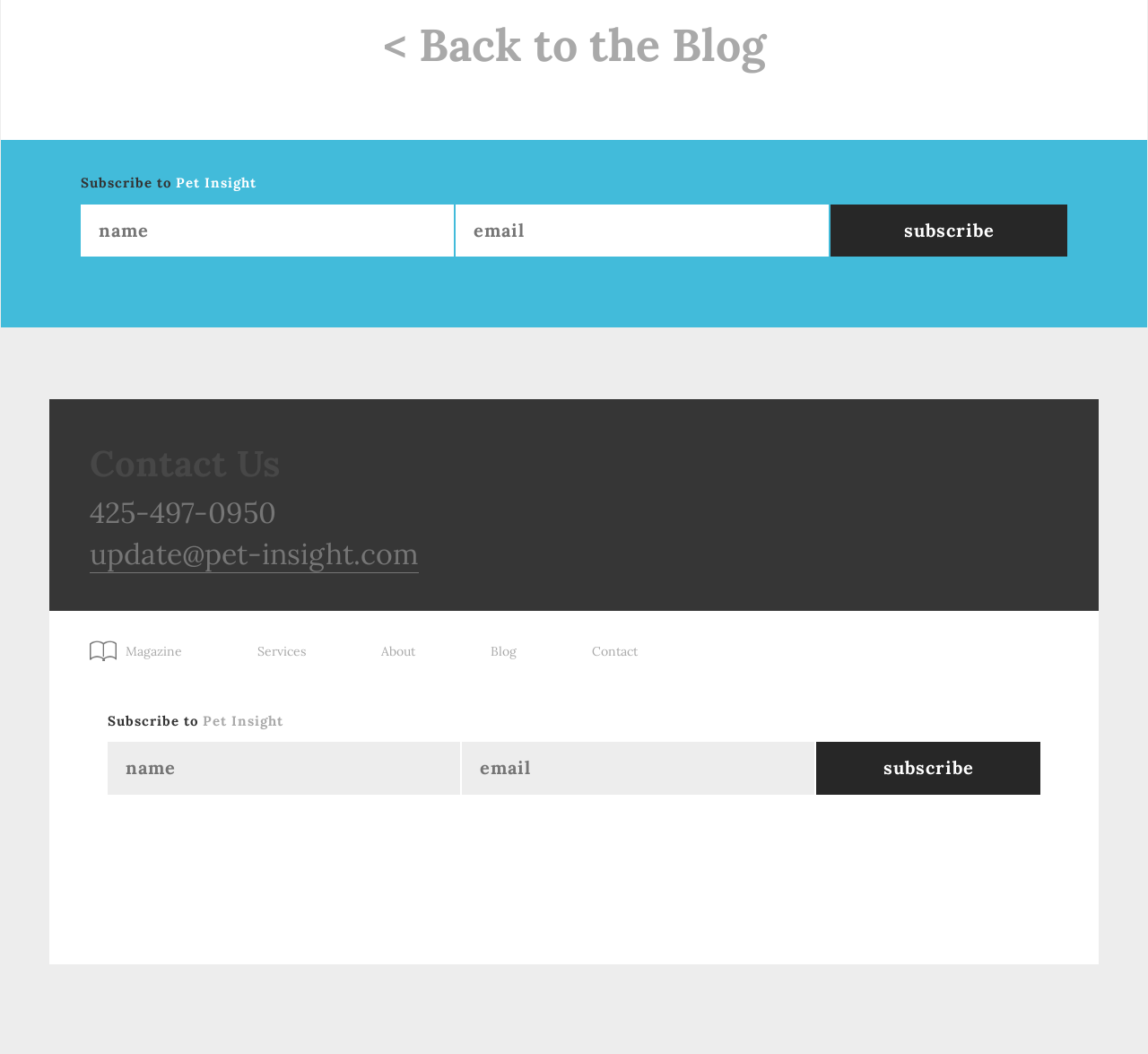Answer the question with a brief word or phrase:
How many links are in the footer?

5